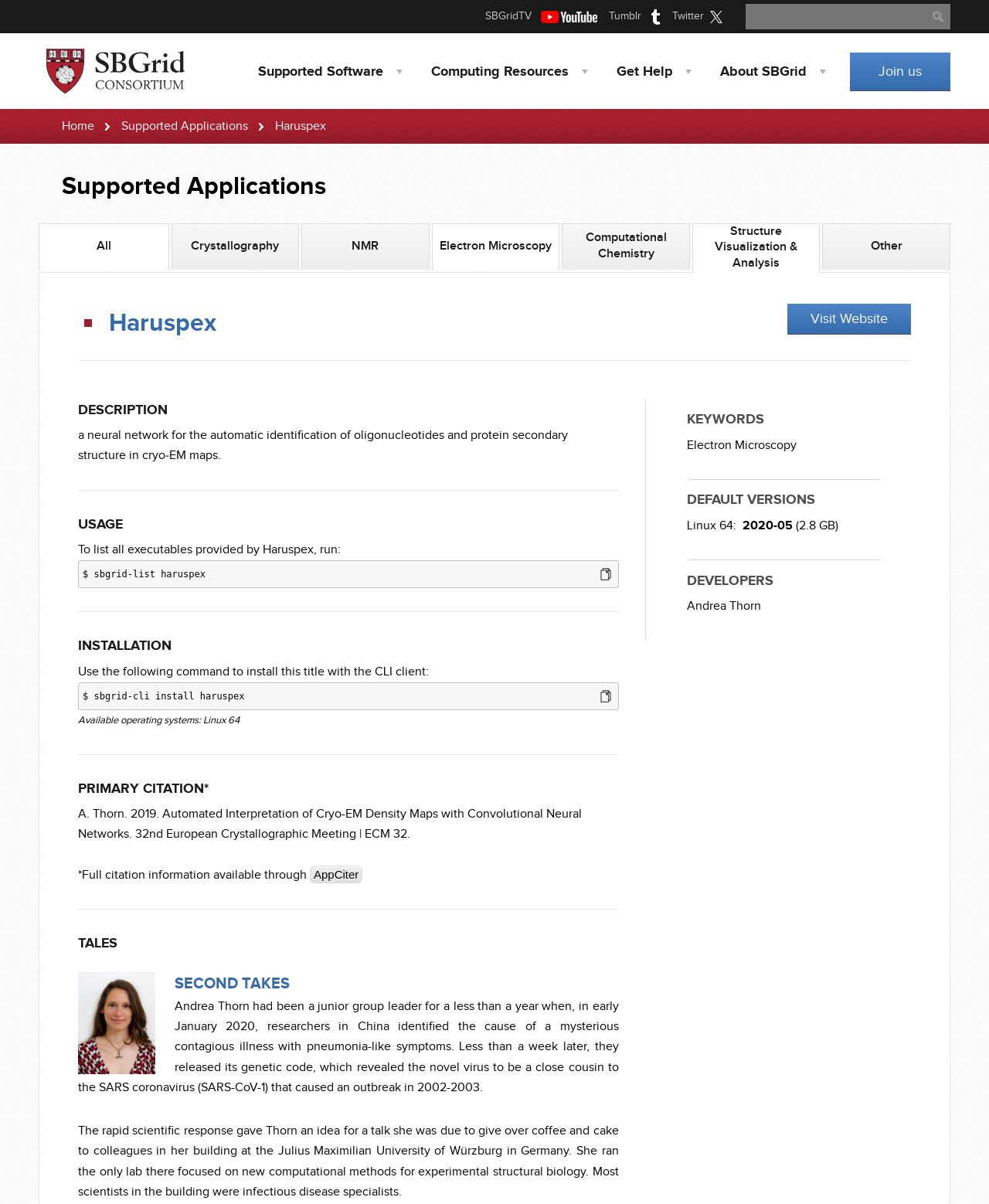Examine the screenshot and answer the question in as much detail as possible: What is the name of the consortium?

The name of the consortium can be found in the link 'SBGrid Consortium' with a bounding box of [0.047, 0.04, 0.187, 0.078] and an image with the same name.